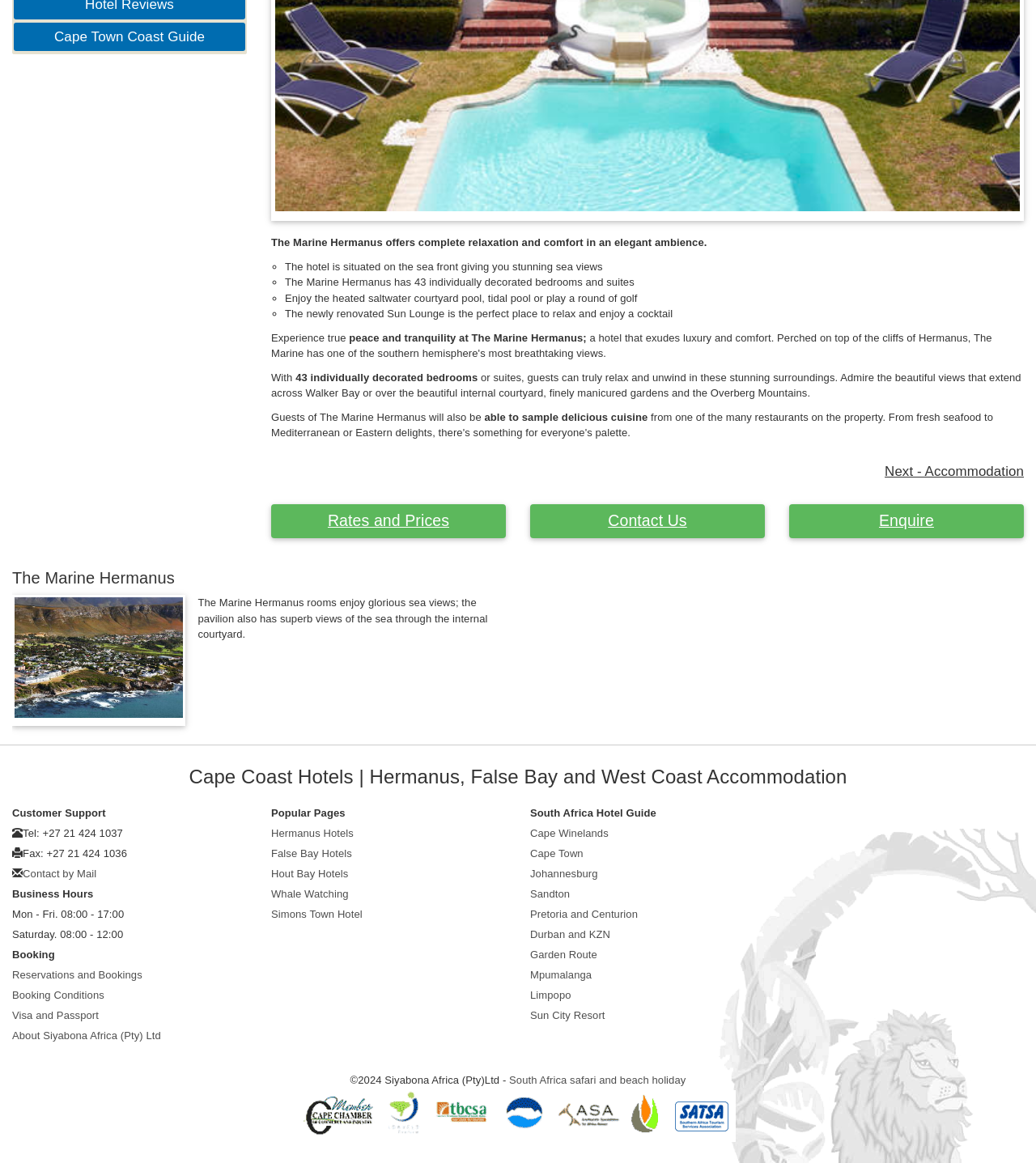Determine the bounding box of the UI element mentioned here: "Contact Us". The coordinates must be in the format [left, top, right, bottom] with values ranging from 0 to 1.

[0.512, 0.434, 0.738, 0.463]